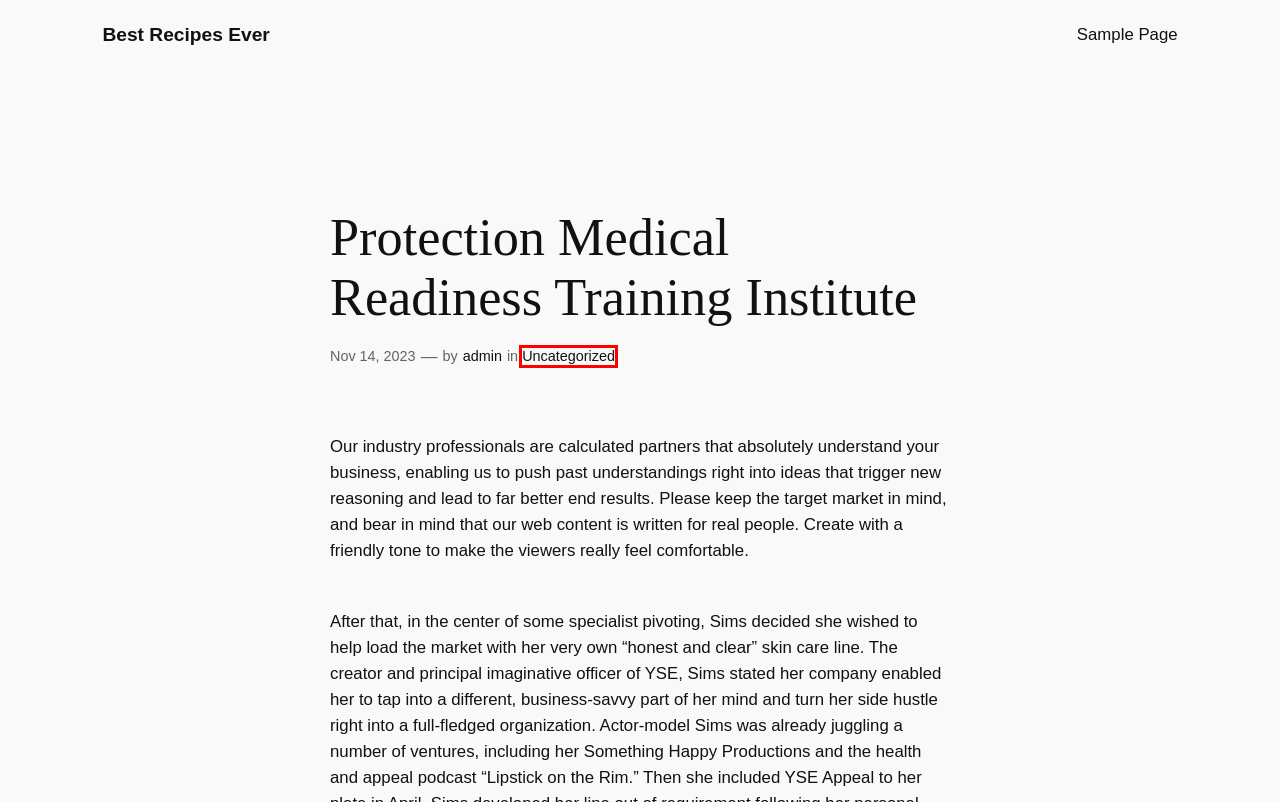Inspect the provided webpage screenshot, concentrating on the element within the red bounding box. Select the description that best represents the new webpage after you click the highlighted element. Here are the candidates:
A. Dunia Wanita | Portal berita terkini gaya hidup wanita
B. Sample Page – Best Recipes Ever
C. Website Design Vs Web Growth: 4 Major Differences – Best Recipes Ever
D. Uncategorized – Best Recipes Ever
E. Lifestyle: Most Recent Stories About Traveling, Buying, And Home Entertainment – Best Recipes Ever
F. admin – Best Recipes Ever
G. Blog Tool, Publishing Platform, and CMS – WordPress.org
H. Best Recipes Ever

D